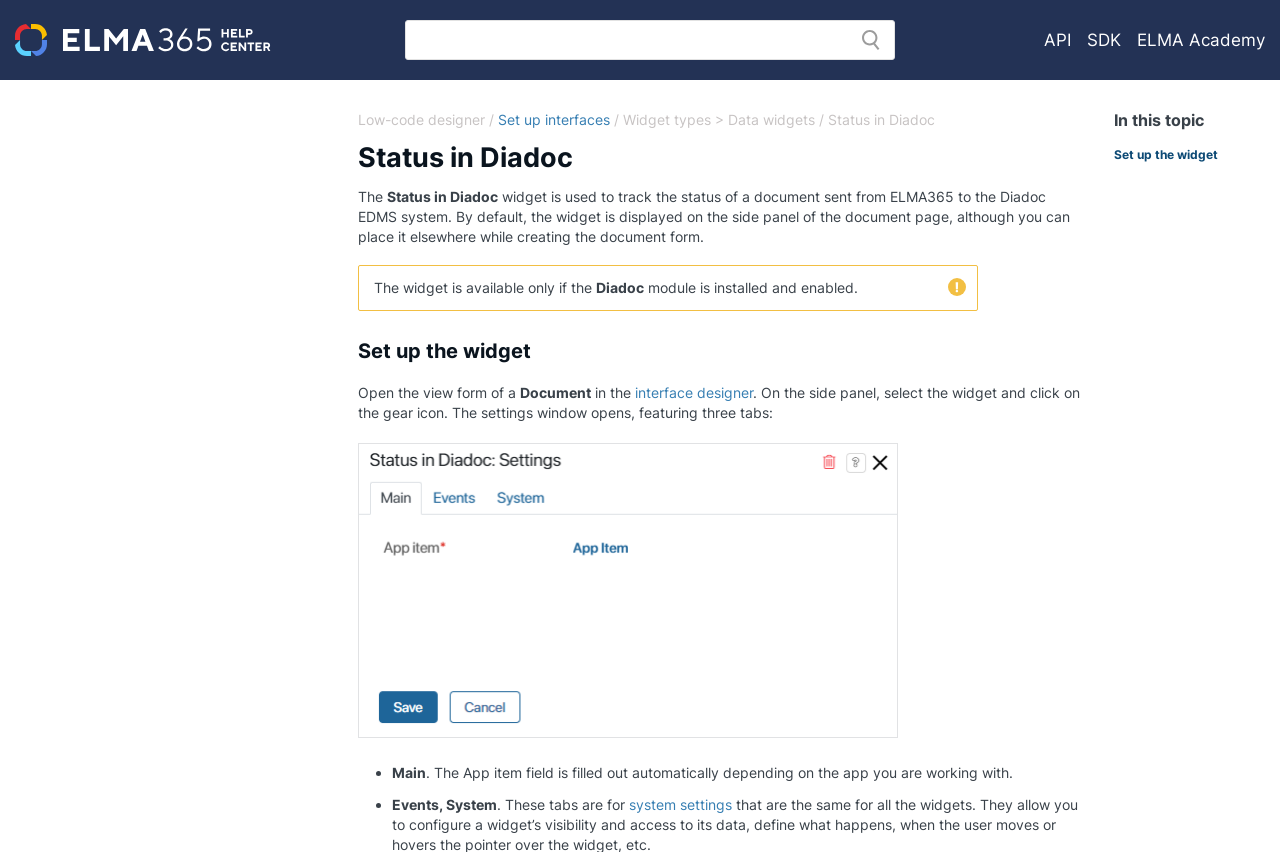Based on the provided description, "API", find the bounding box of the corresponding UI element in the screenshot.

[0.816, 0.035, 0.837, 0.058]